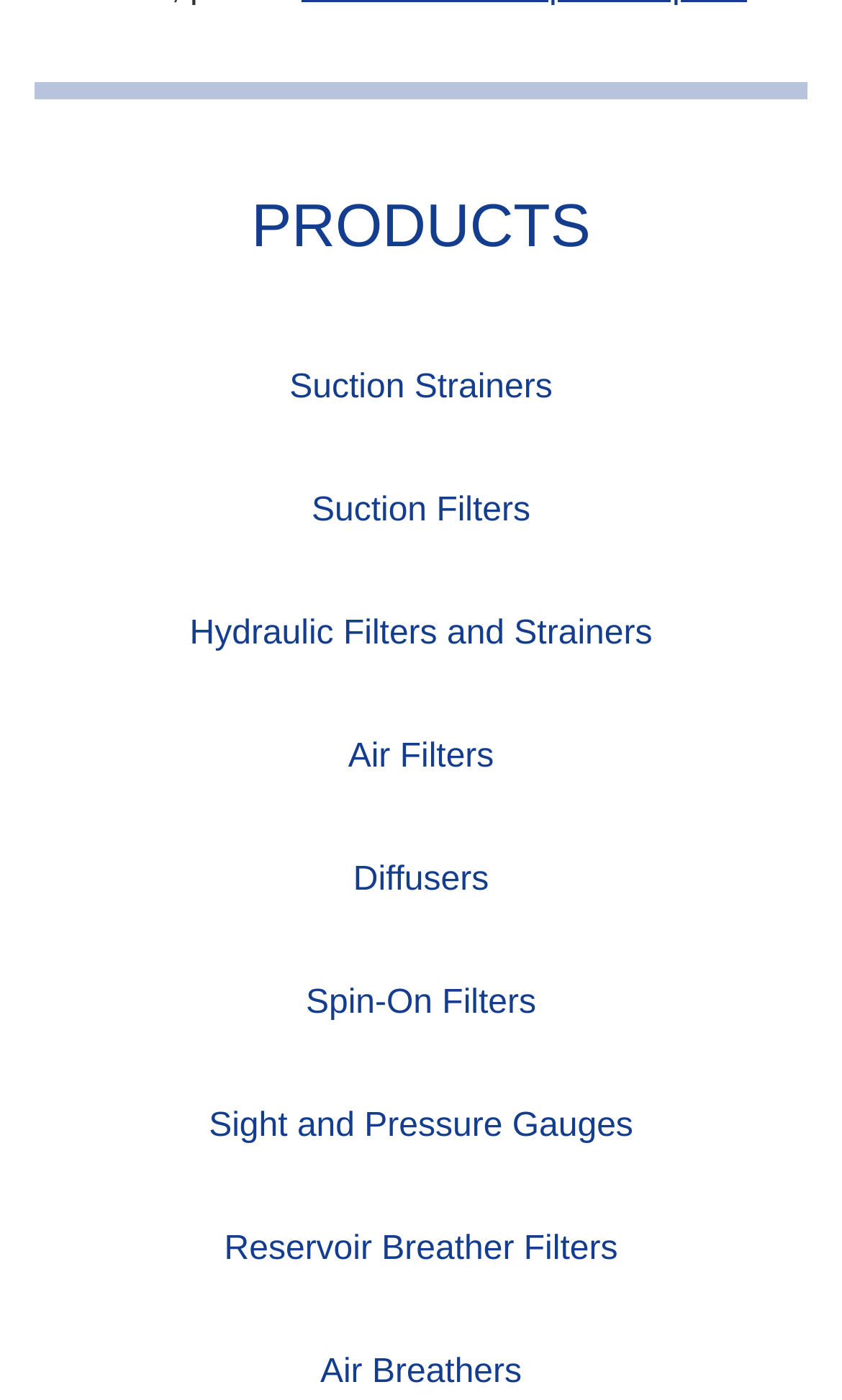What type of products are listed on this webpage?
Provide a thorough and detailed answer to the question.

Based on the links provided on the webpage, it appears that the webpage lists various types of filters and strainers, including suction strainers, suction filters, hydraulic filters and strainers, air filters, diffusers, spin-on filters, sight and pressure gauges, and reservoir breather filters.